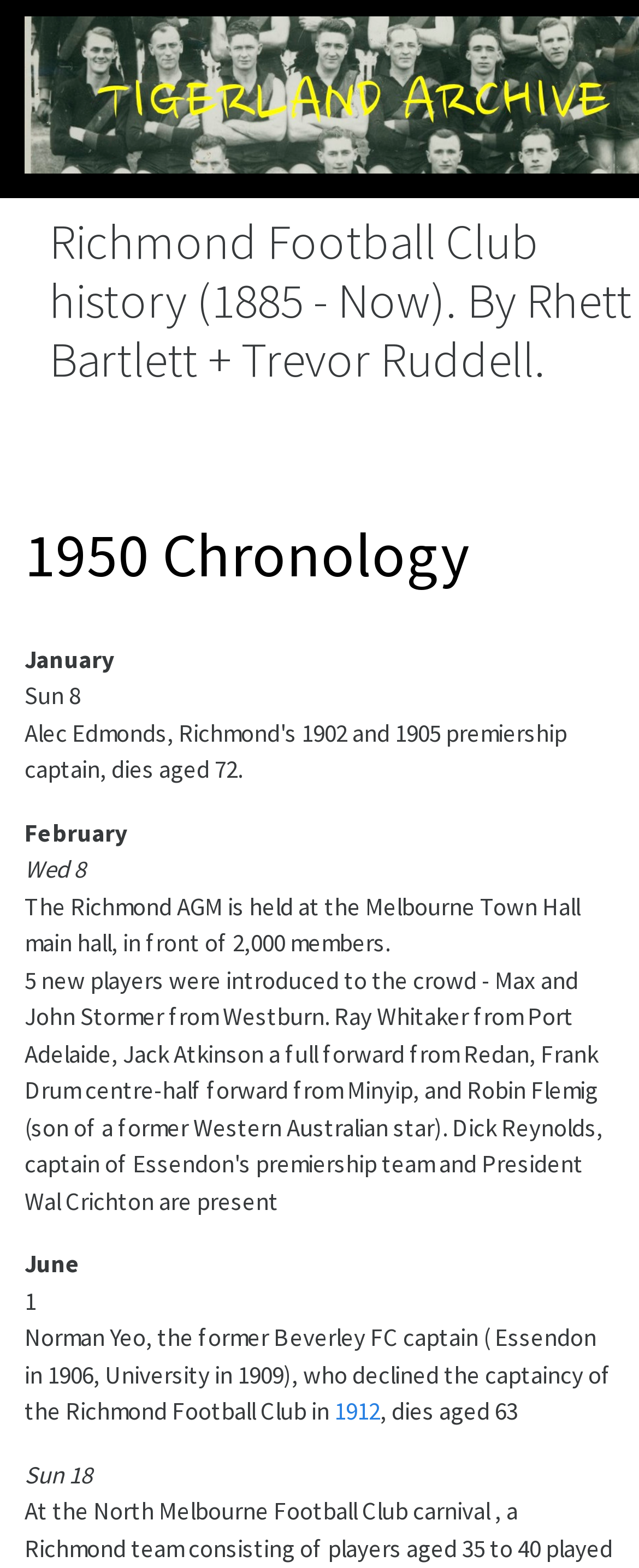Generate a comprehensive description of the webpage.

The webpage is an archive of the Richmond Football Club's history, specifically focusing on the year 1950. At the top, there is a heading that reads "Richmond Football Club history (1885 - Now). By Rhett Bartlett + Trevor Ruddell." Below this, there is a subheading "1950 Chronology" with a linked icon to the right. 

Underneath the subheading, there are several sections organized by month, starting with January, followed by February, and then June. Each month is denoted by a heading, and below each heading, there are specific dates and events listed. For instance, under January, there is a date "Sun 8" listed, and under February, there is a date "Wed 8" listed. 

The events listed include the Richmond AGM being held at the Melbourne Town Hall main hall, attended by 2,000 members, and the death of Norman Yeo, a former captain of the Richmond Football Club, at the age of 63. There are a total of 5 headings, 7 static text elements, and 2 links on the page. The layout is organized and easy to follow, with each section clearly separated from the others.